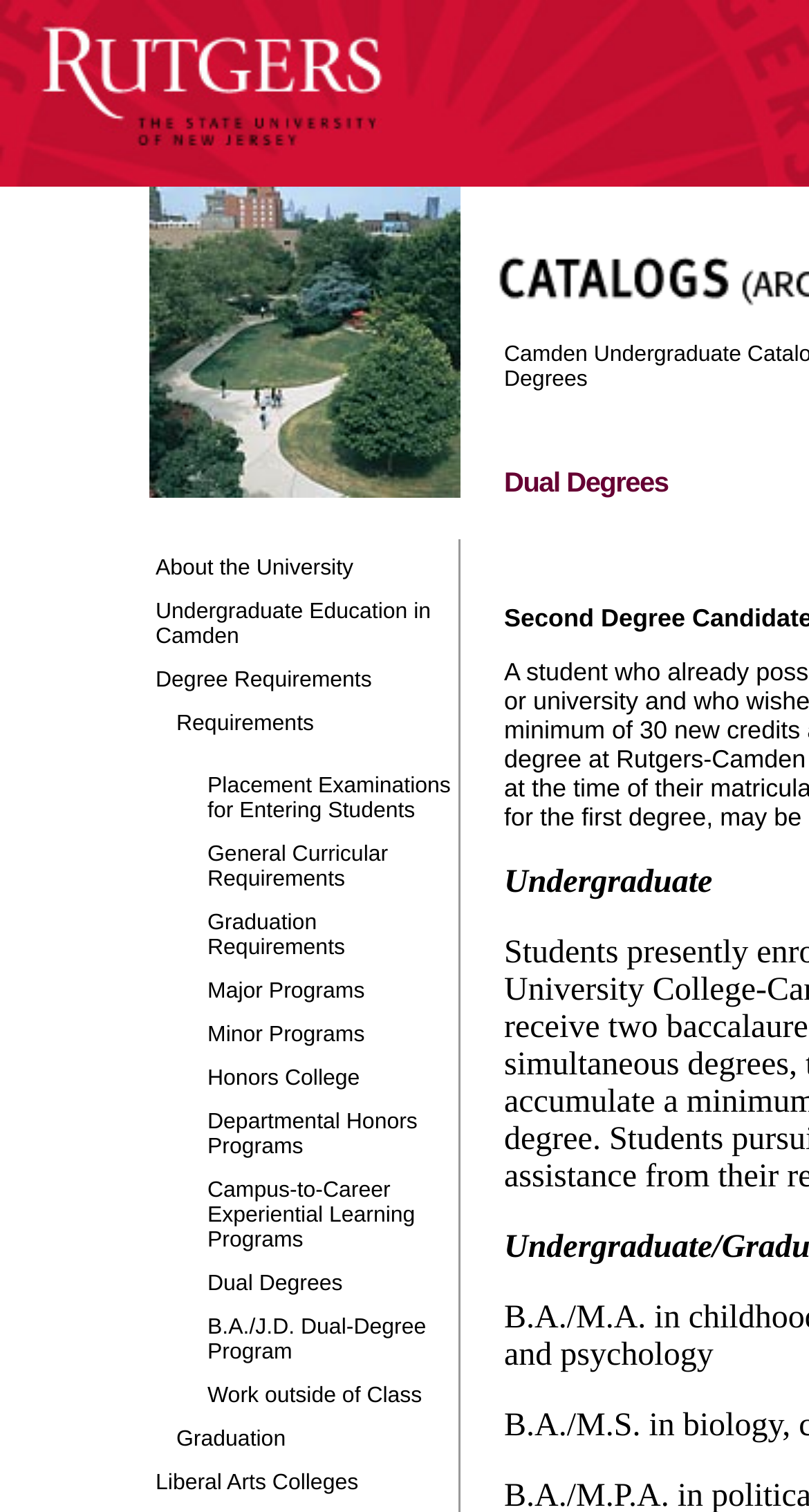Create an in-depth description of the webpage, covering main sections.

The webpage is a catalog navigator for dual degrees, with a focus on undergraduate education in Camden. At the top, there is a small image, followed by a larger image with the text "Camden Undergraduate". Below this, there is a table with multiple rows, each containing a grid cell with a link to a specific topic related to undergraduate education, such as "About the University", "Degree Requirements", and "Major Programs". There are 18 rows in total, with each row containing a link to a different topic.

The links are arranged in a vertical column, with the first link "About the University" at the top and the last link "Liberal Arts Colleges" at the bottom. The links are evenly spaced, with a small gap between each row. The text of each link is centered within its grid cell.

To the right of the table, there are three small images, one above the other. These images do not have any accompanying text. At the very bottom of the page, there is another small image.

Overall, the webpage is organized in a clear and concise manner, with a focus on providing easy access to information about undergraduate education in Camden.